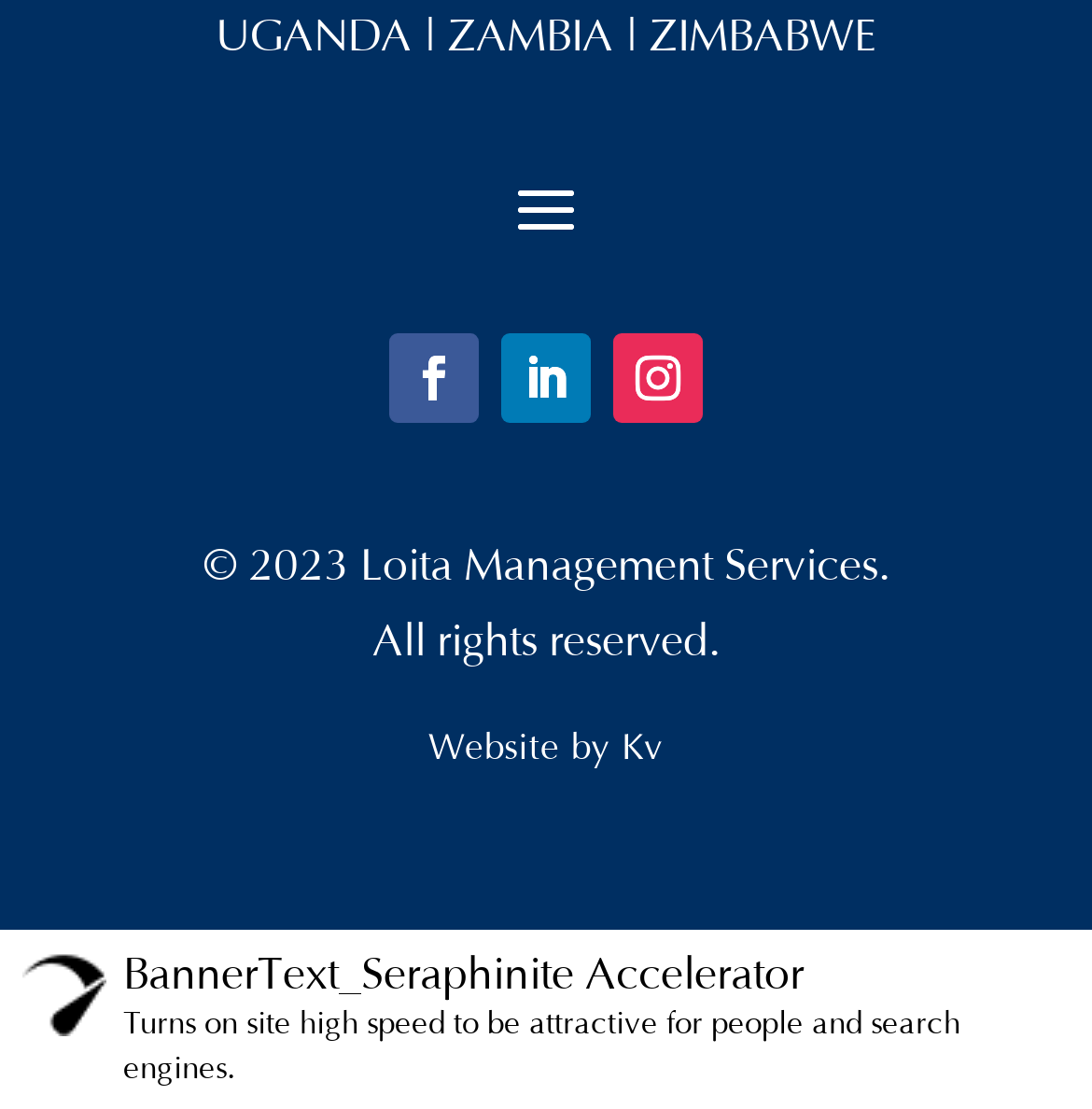Given the description: "Website by Kv", determine the bounding box coordinates of the UI element. The coordinates should be formatted as four float numbers between 0 and 1, [left, top, right, bottom].

[0.392, 0.658, 0.608, 0.693]